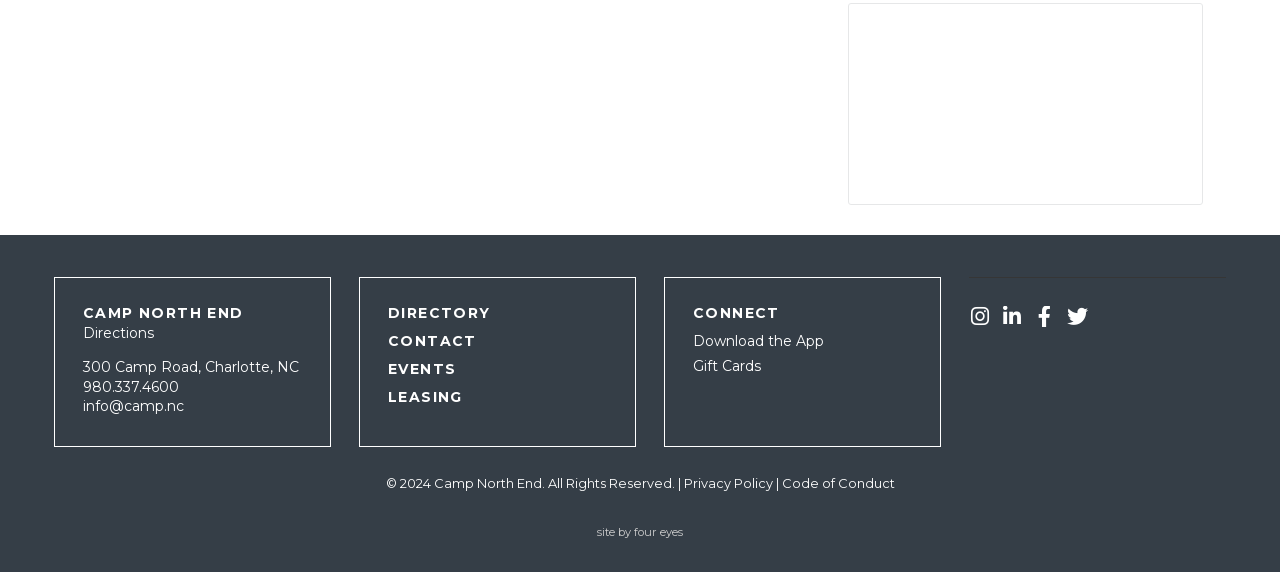Identify the bounding box for the UI element specified in this description: "300 Camp Road, Charlotte, NC". The coordinates must be four float numbers between 0 and 1, formatted as [left, top, right, bottom].

[0.065, 0.626, 0.234, 0.657]